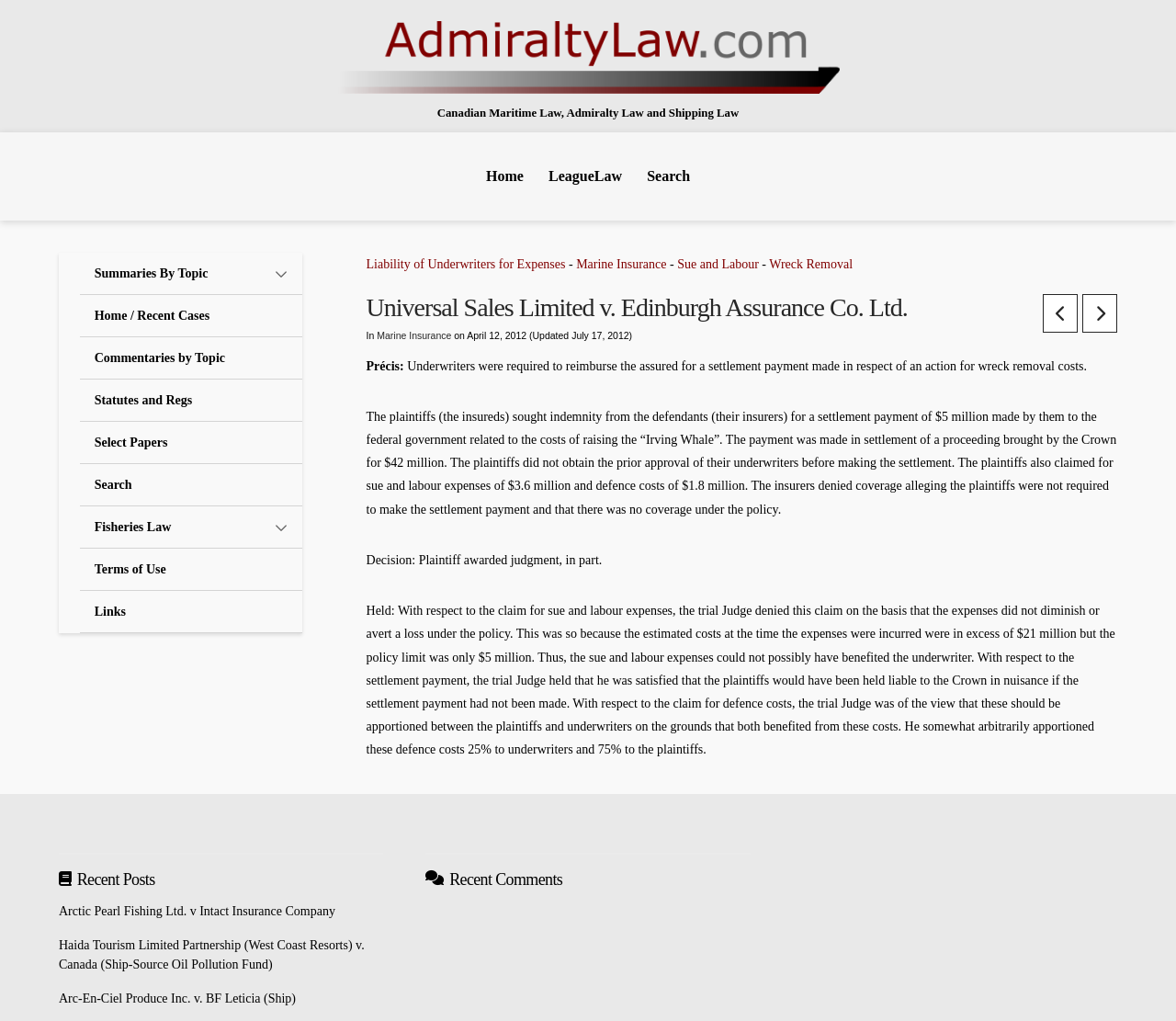Predict the bounding box of the UI element that fits this description: "Home".

[0.403, 0.13, 0.456, 0.216]